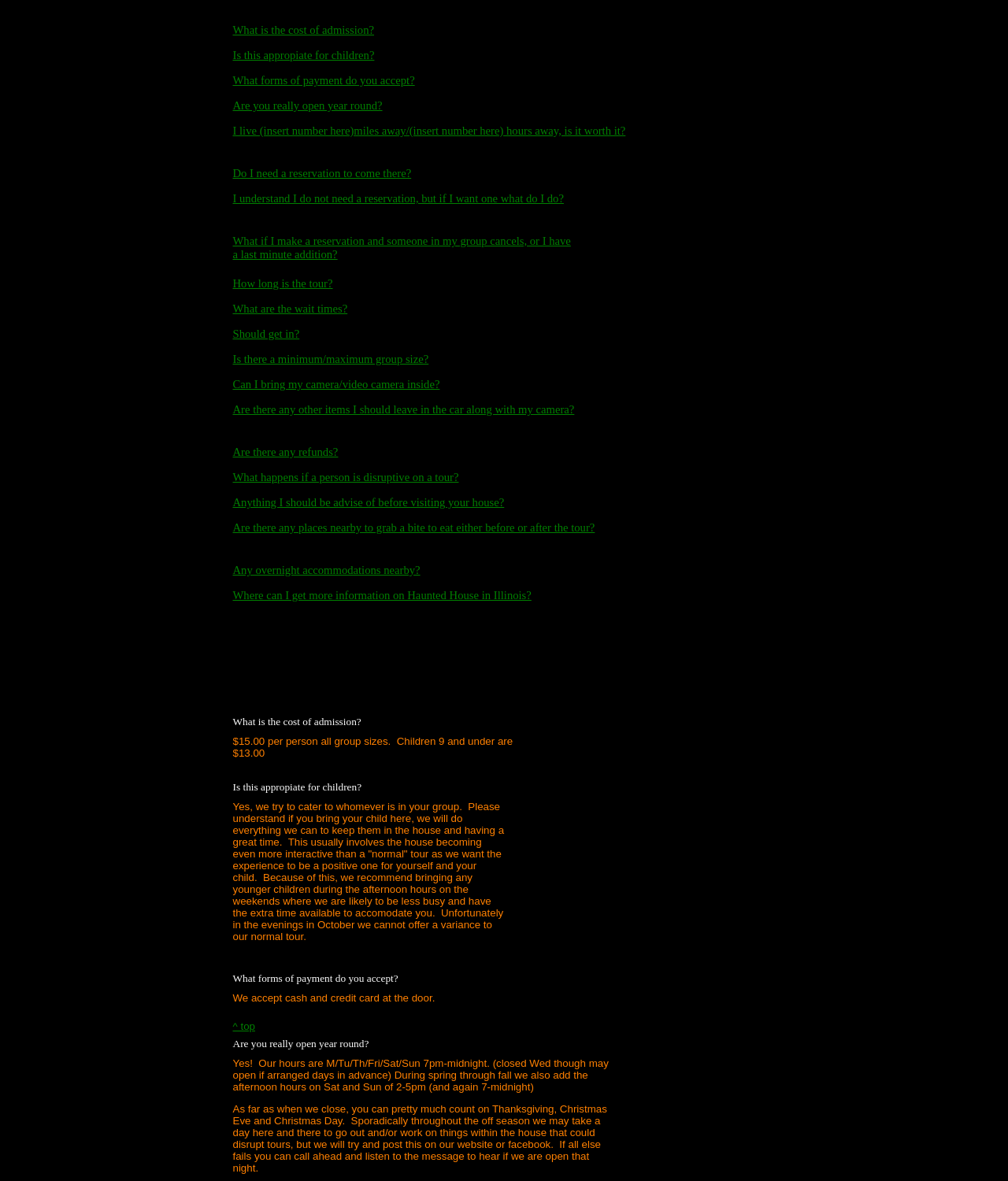Are there any nearby places to eat?
By examining the image, provide a one-word or phrase answer.

Yes